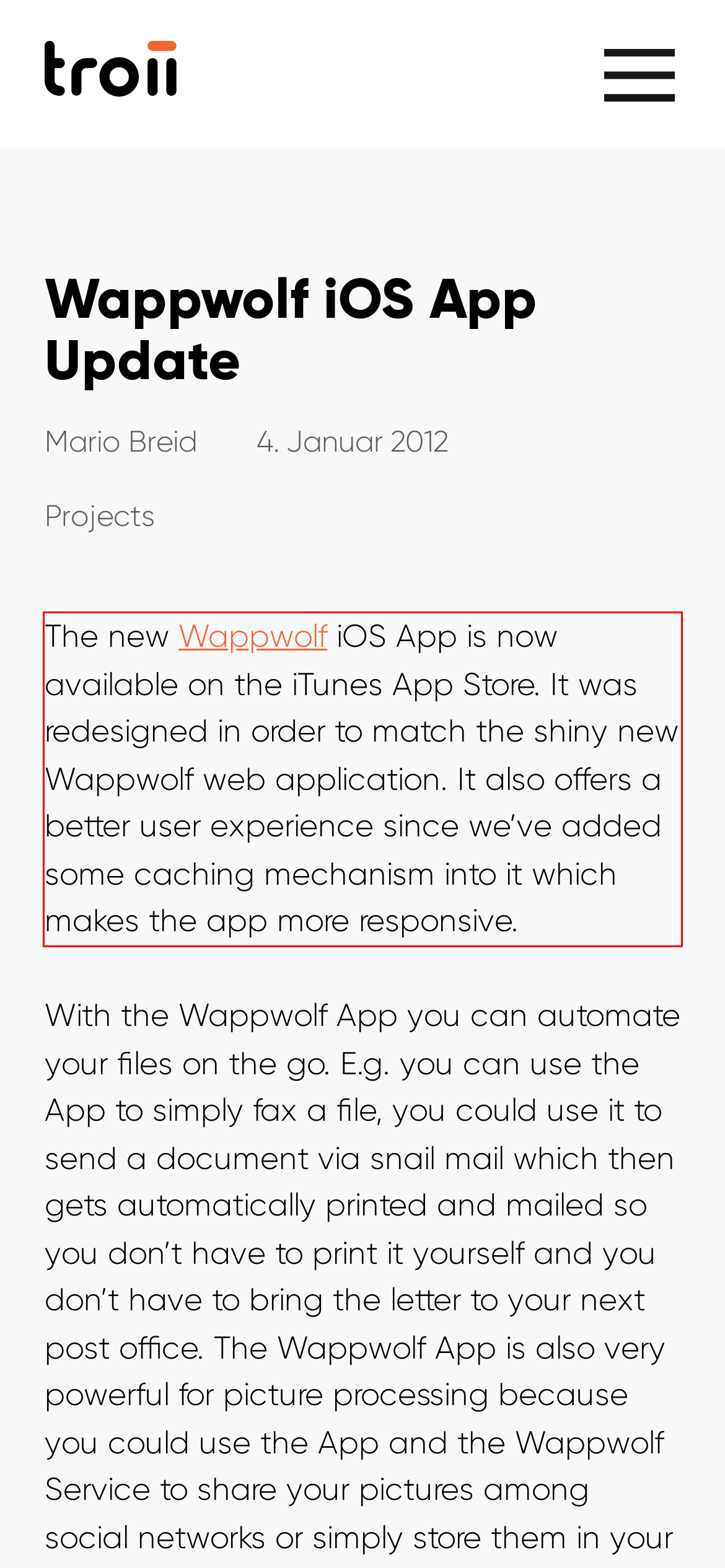You are given a screenshot showing a webpage with a red bounding box. Perform OCR to capture the text within the red bounding box.

The new Wappwolf iOS App is now available on the iTunes App Store. It was redesigned in order to match the shiny new Wappwolf web application. It also offers a better user experience since we’ve added some caching mechanism into it which makes the app more responsive.